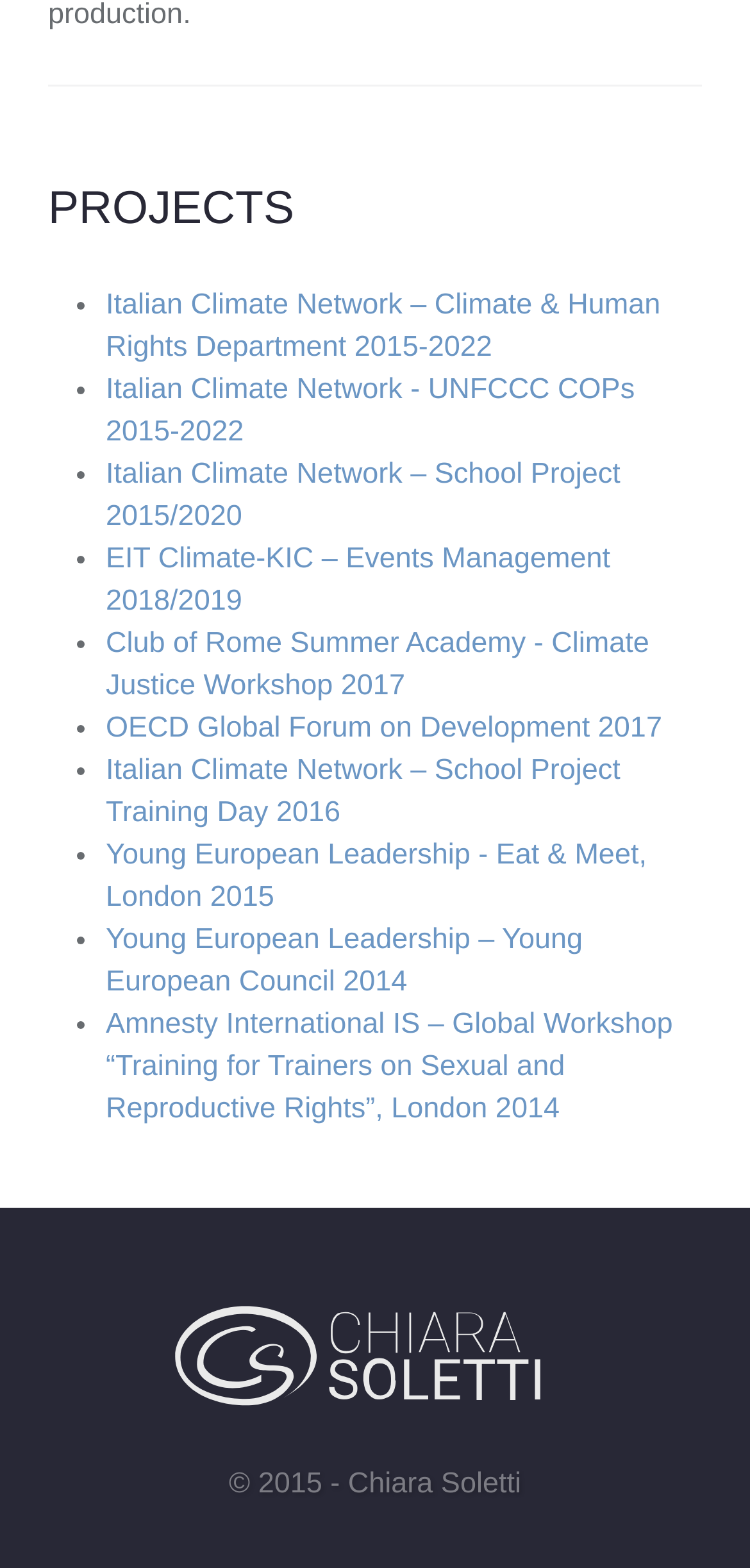What is the first project listed on this webpage?
Use the image to give a comprehensive and detailed response to the question.

I looked at the list of projects under the 'PROJECTS' heading and found that the first project listed is 'Italian Climate Network – Climate & Human Rights Department 2015-2022'.